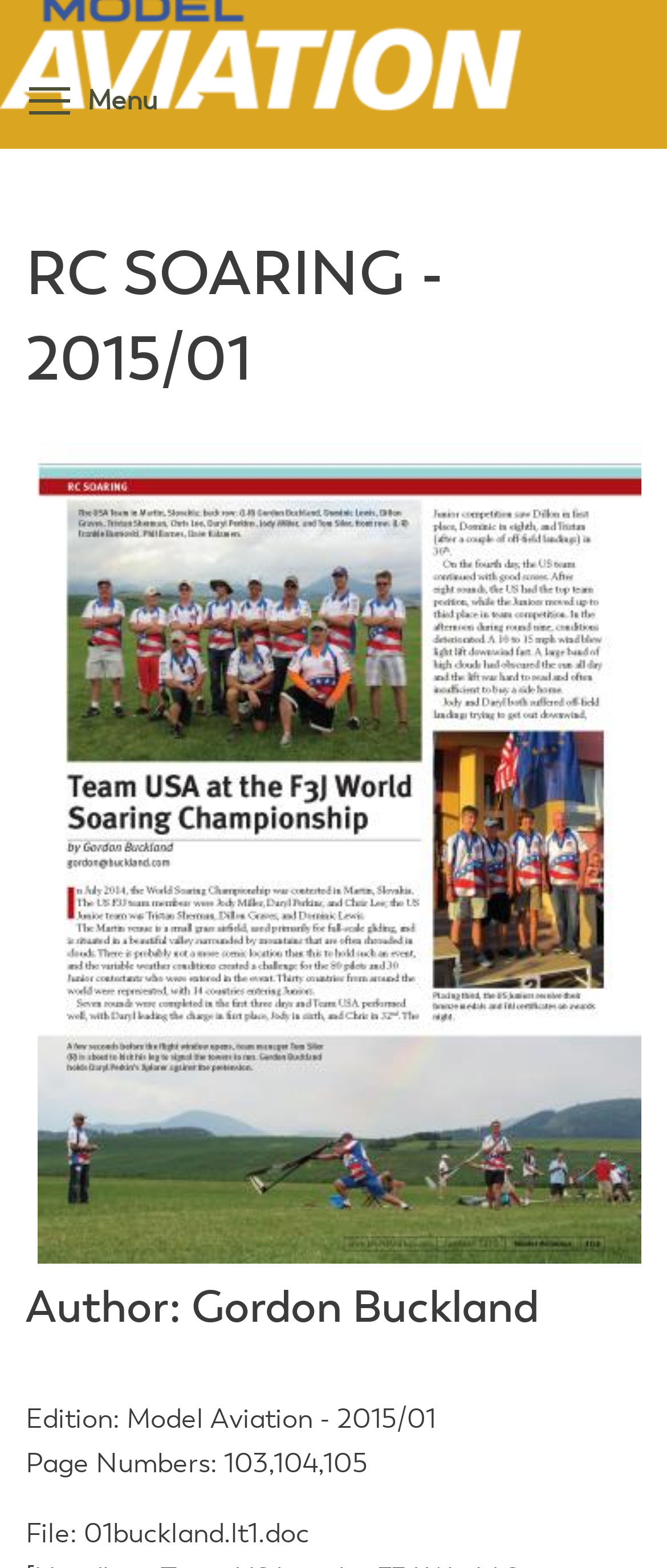What are the page numbers?
Based on the image, give a one-word or short phrase answer.

103,104,105